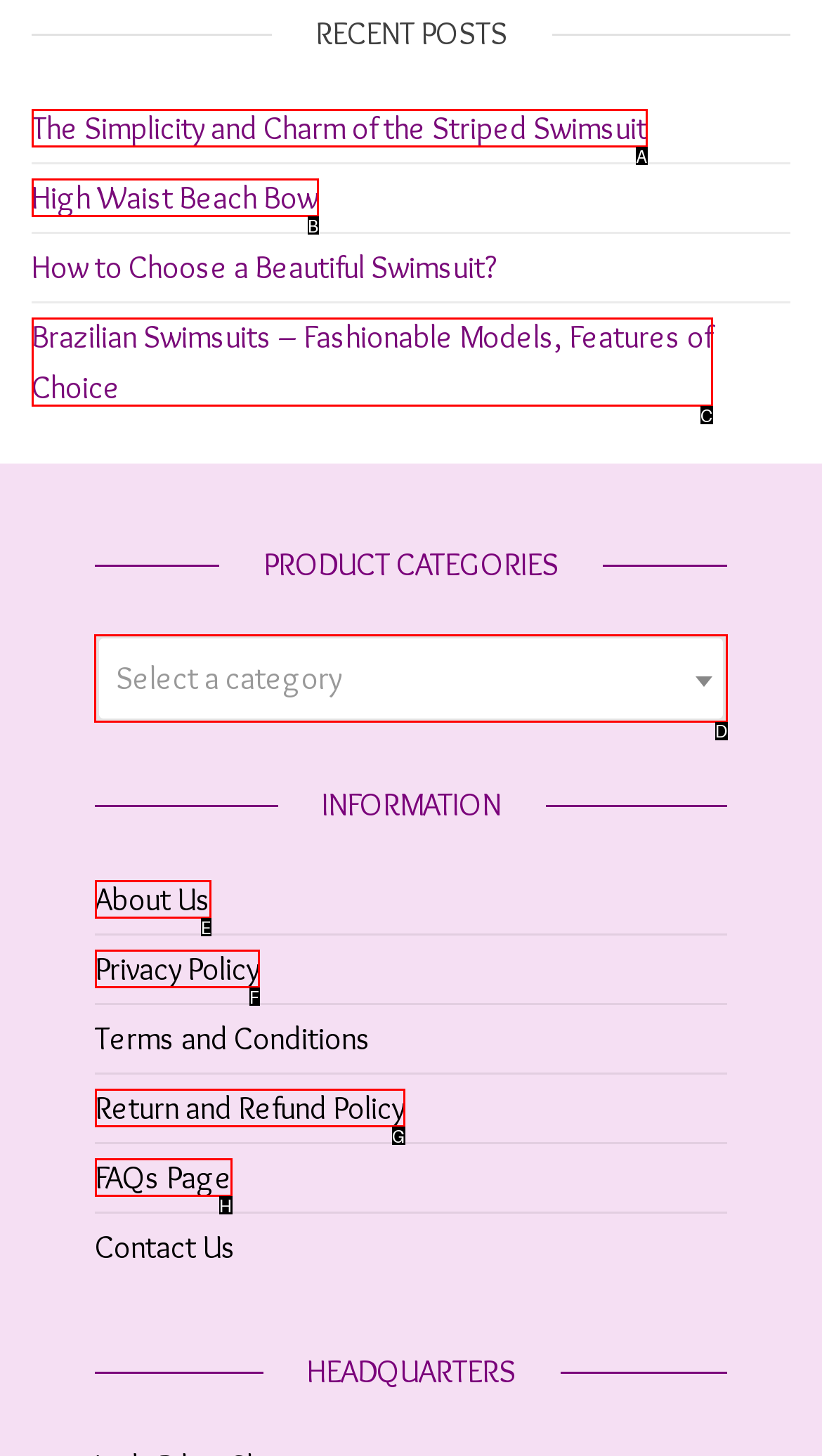Please indicate which HTML element should be clicked to fulfill the following task: go to the home page. Provide the letter of the selected option.

None